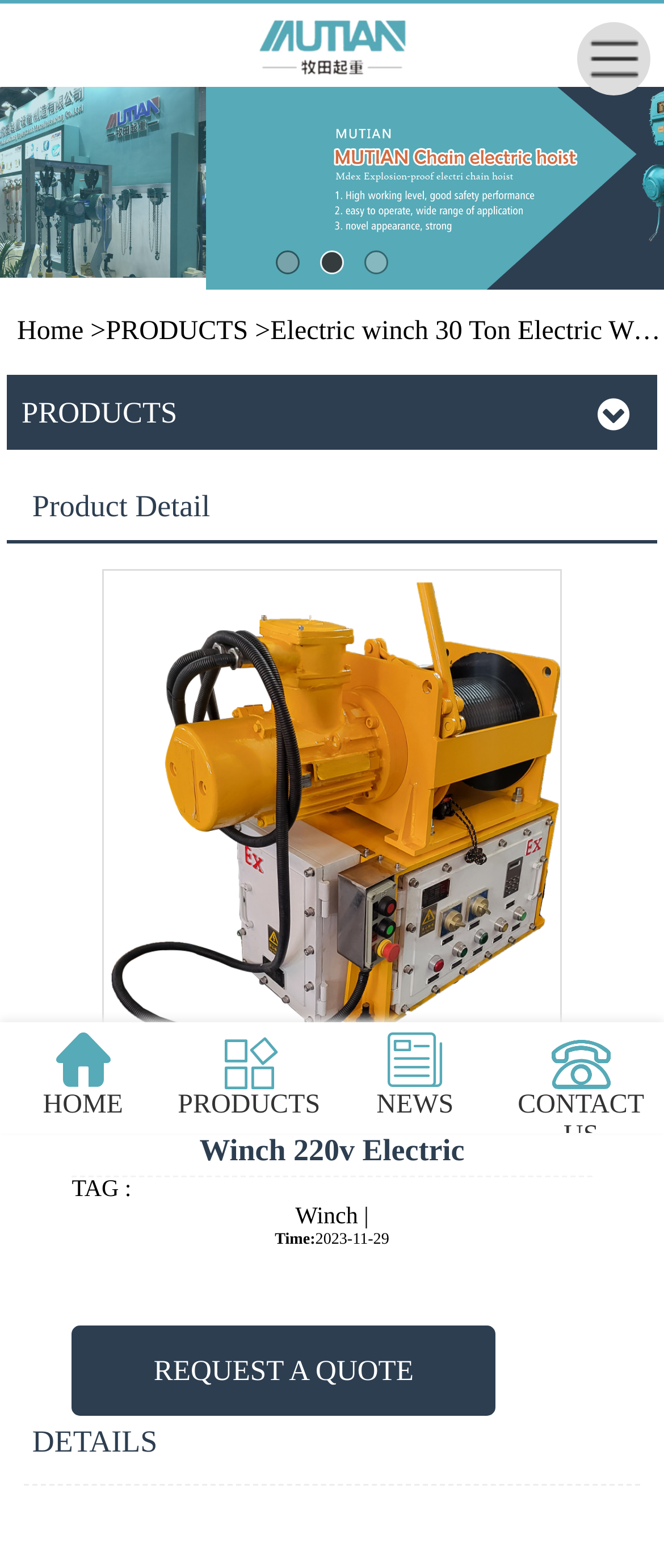Can you specify the bounding box coordinates of the area that needs to be clicked to fulfill the following instruction: "go to contact us page"?

[0.75, 0.652, 1.0, 0.735]